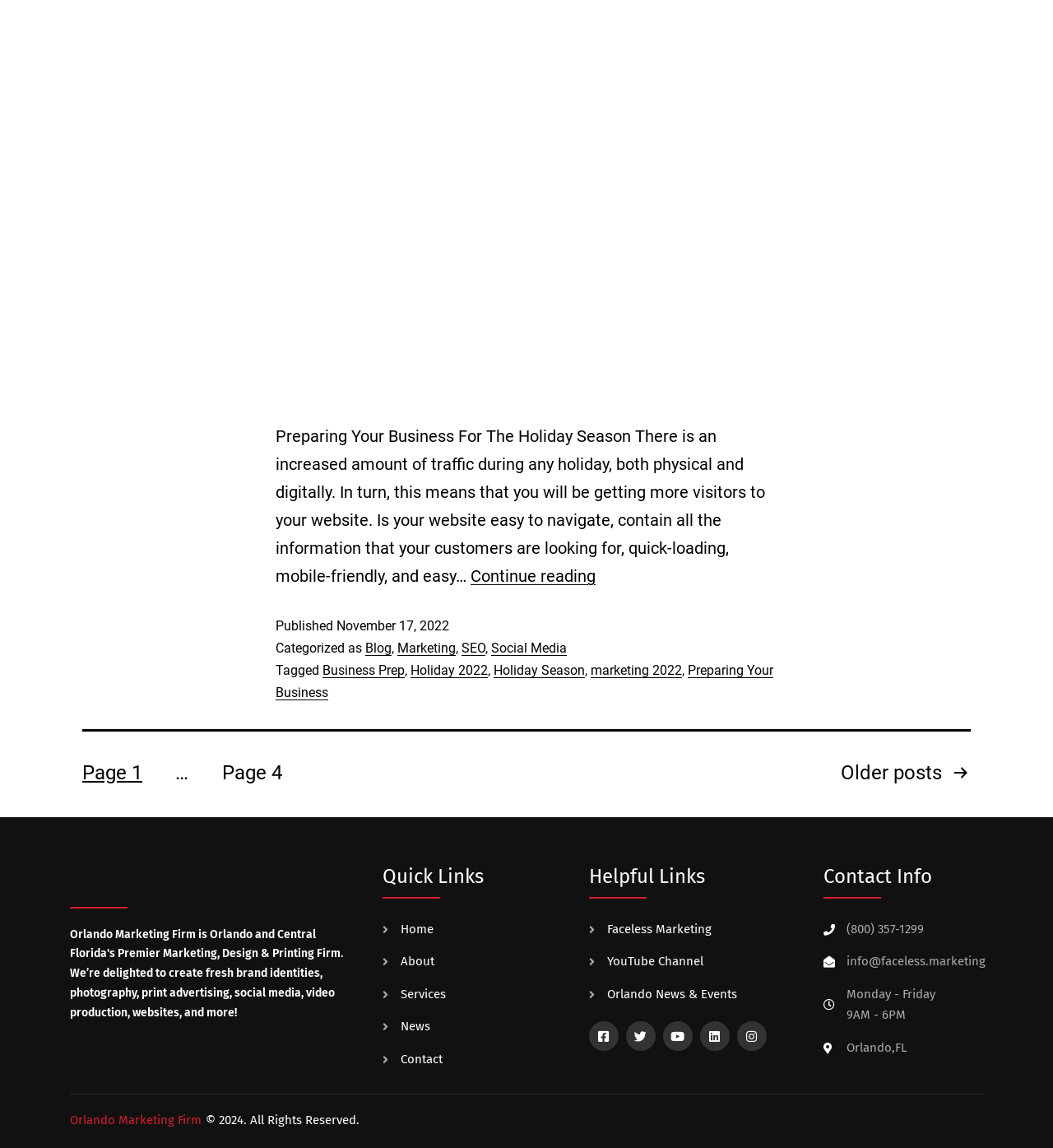Determine the bounding box coordinates of the clickable element necessary to fulfill the instruction: "Navigate to page 4". Provide the coordinates as four float numbers within the 0 to 1 range, i.e., [left, top, right, bottom].

[0.211, 0.658, 0.268, 0.69]